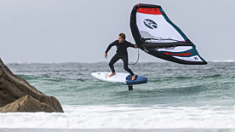What is the color of the rider's wetsuit?
Provide a detailed and well-explained answer to the question.

The individual in the image is wearing a black wetsuit, which is visible as they balance on the board and hold the wing.